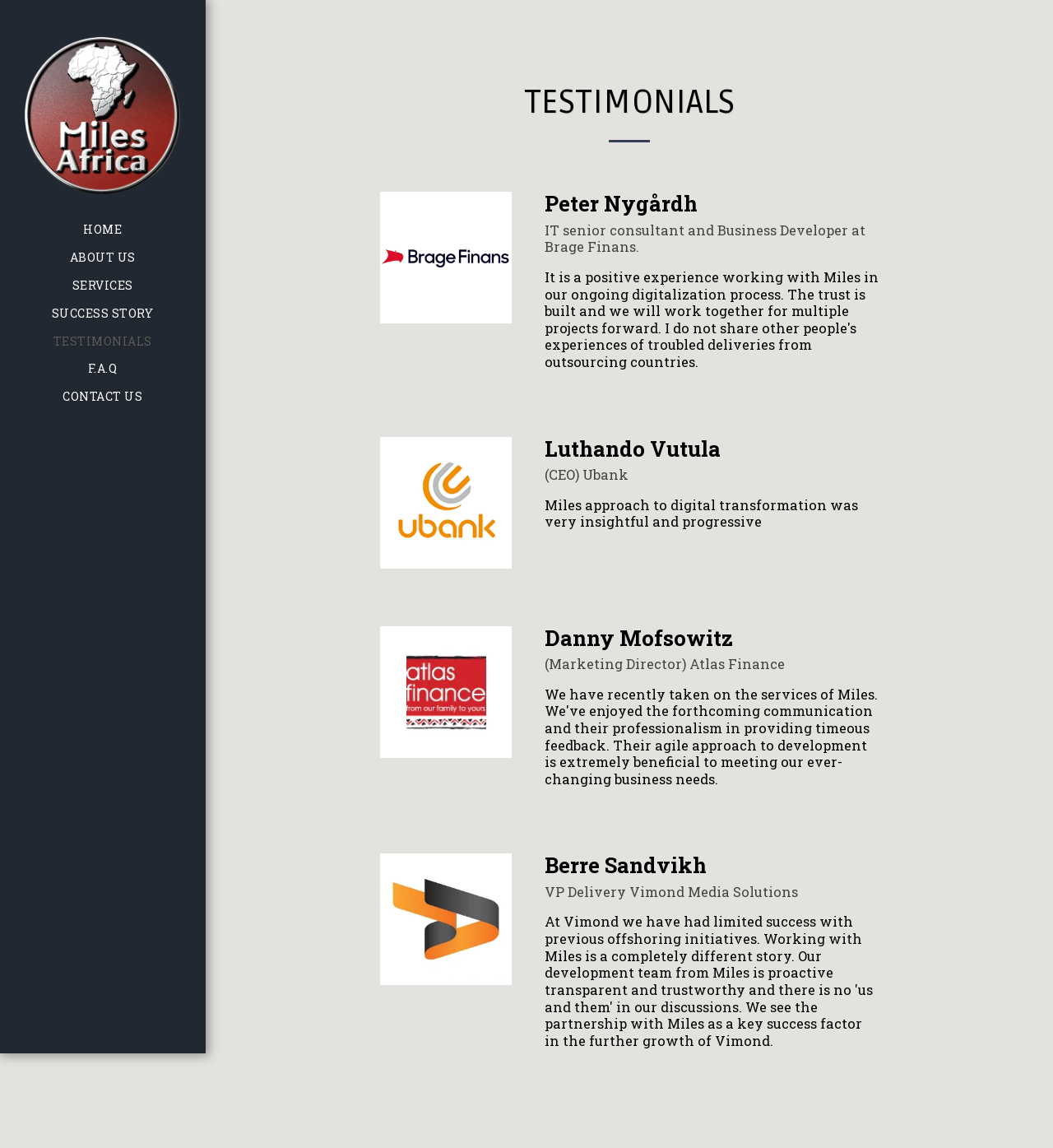Identify the bounding box coordinates for the region of the element that should be clicked to carry out the instruction: "Continue reading the current post". The bounding box coordinates should be four float numbers between 0 and 1, i.e., [left, top, right, bottom].

None